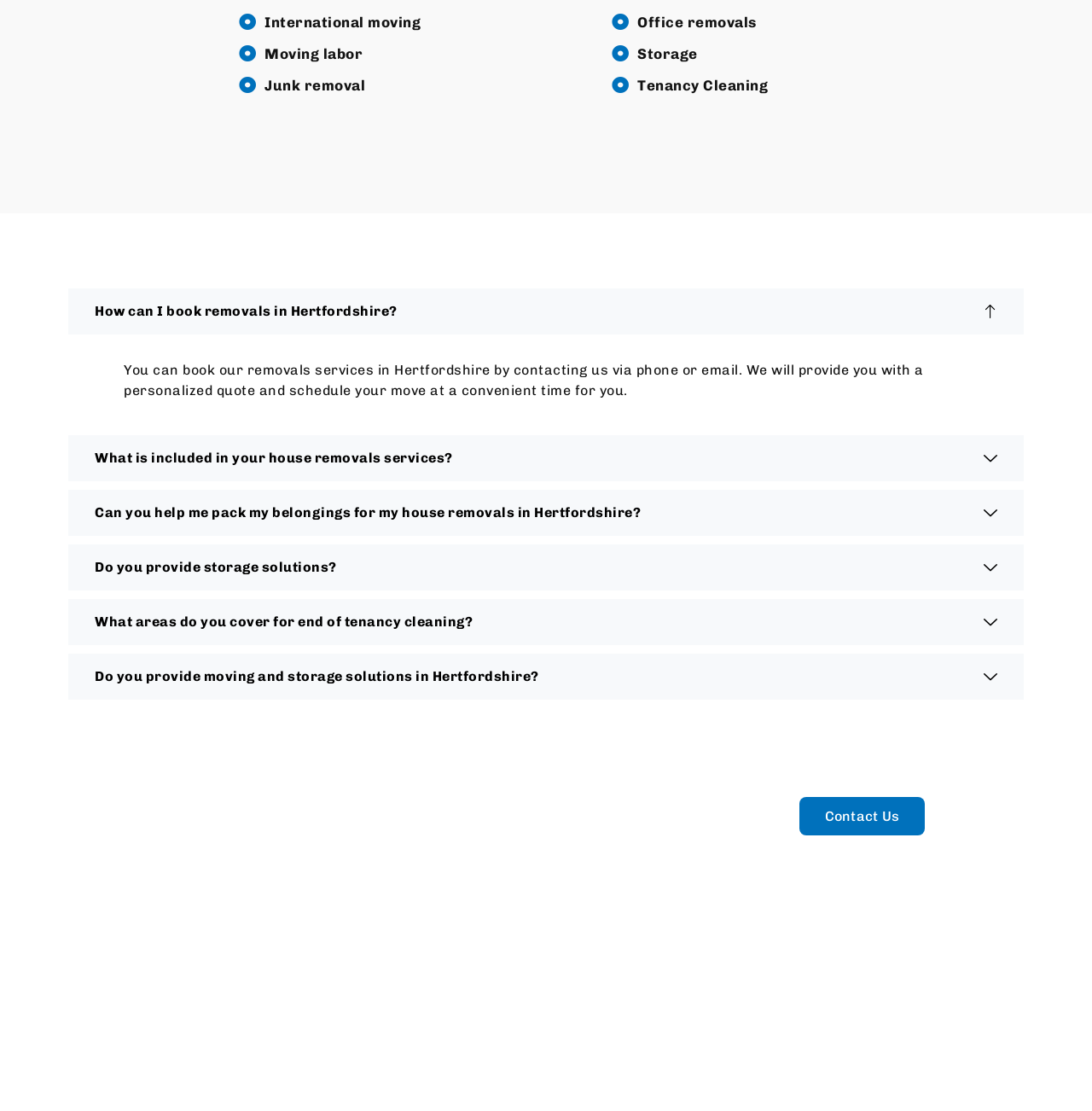Please answer the following question using a single word or phrase: 
What services are offered by this company?

Moving, storage, cleaning